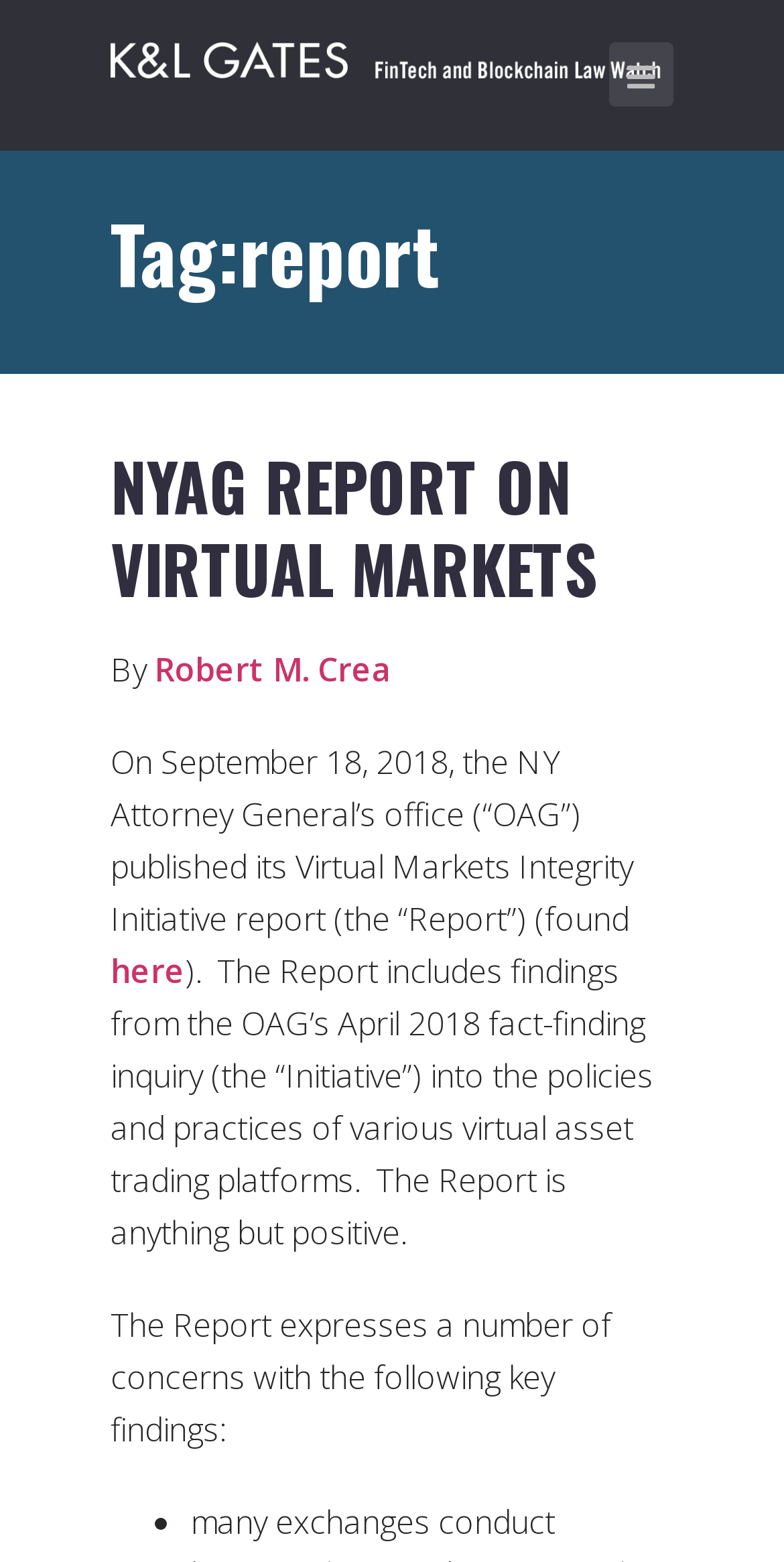Respond to the following query with just one word or a short phrase: 
Who is the author of the article?

Robert M. Crea